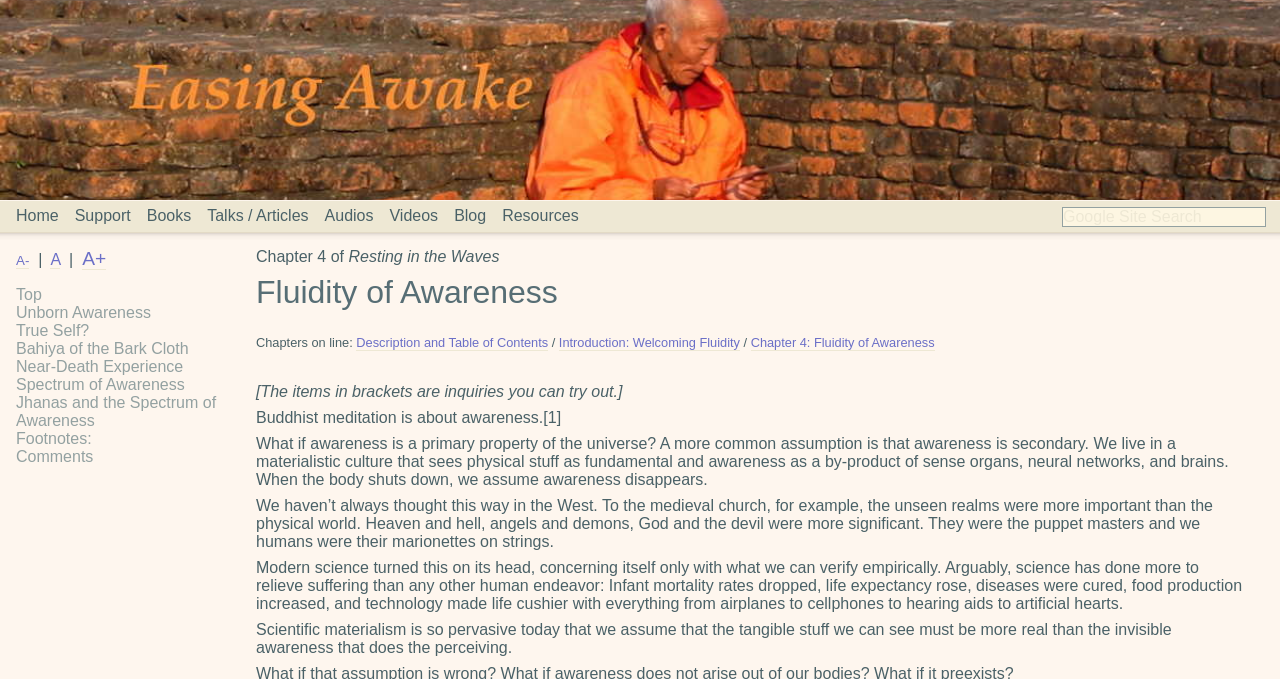What is the author's perspective on awareness?
Can you provide an in-depth and detailed response to the question?

The author suggests that awareness might be a primary property of the universe, rather than a by-product of physical processes, as implied by the text 'What if awareness is a primary property of the universe?'.